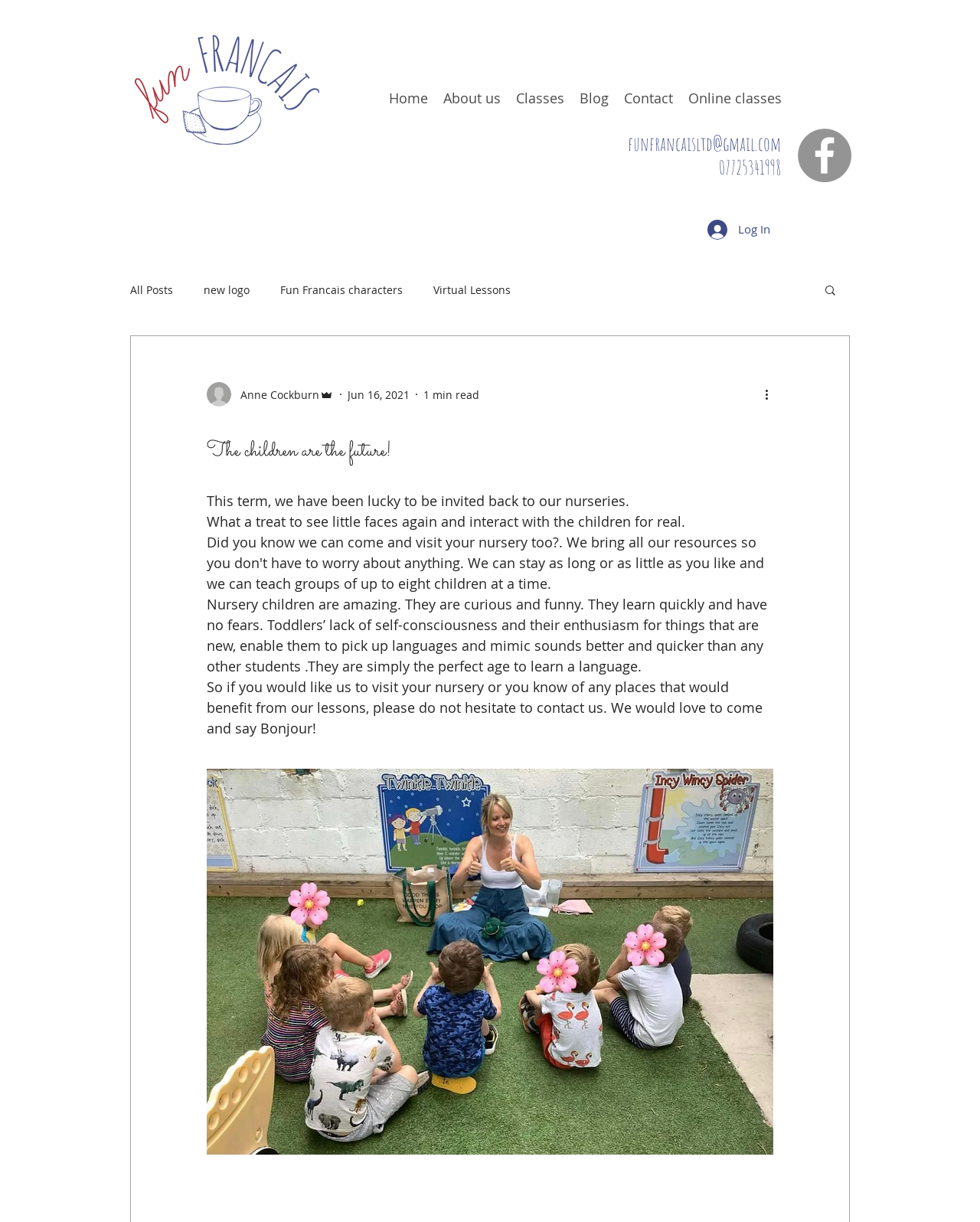What is the name of the logo?
Refer to the image and give a detailed answer to the query.

I found the logo by looking at the navigation menu at the top of the page, where I saw a link with the text 'Fun Francais Logo' and an image with the same description.